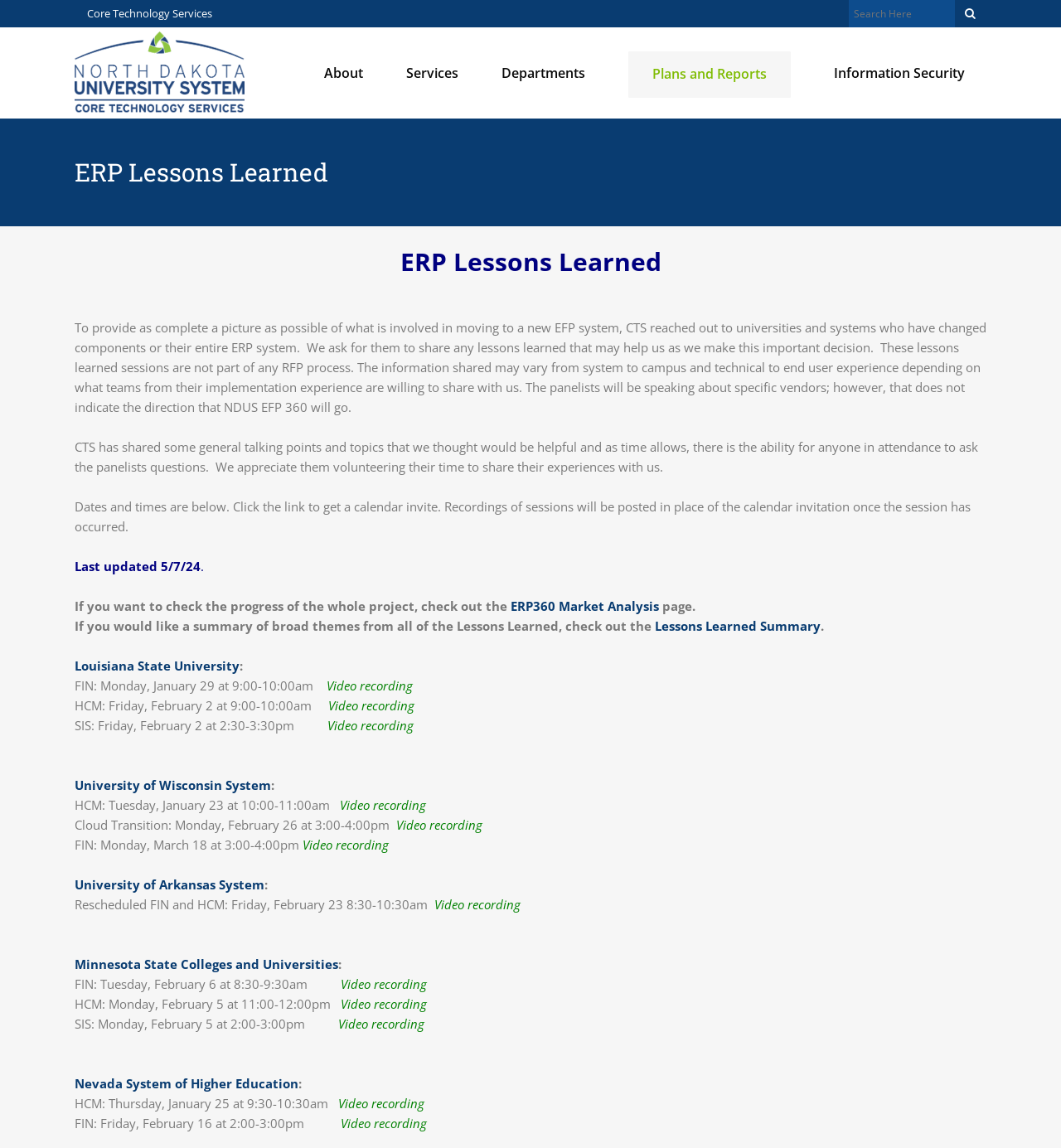Please locate the bounding box coordinates of the element that should be clicked to achieve the given instruction: "click About".

[0.285, 0.024, 0.362, 0.103]